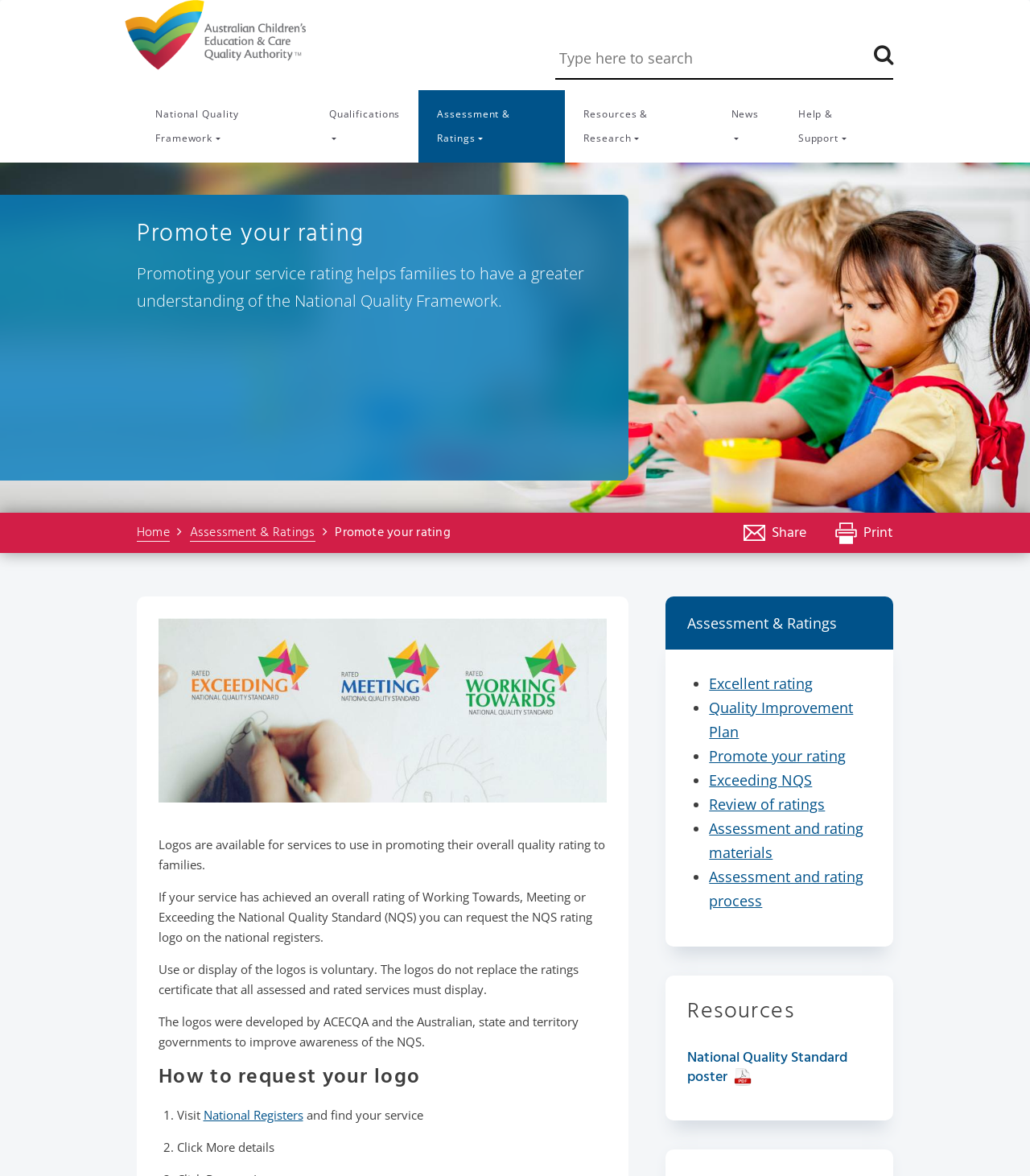Please specify the bounding box coordinates for the clickable region that will help you carry out the instruction: "Search".

None